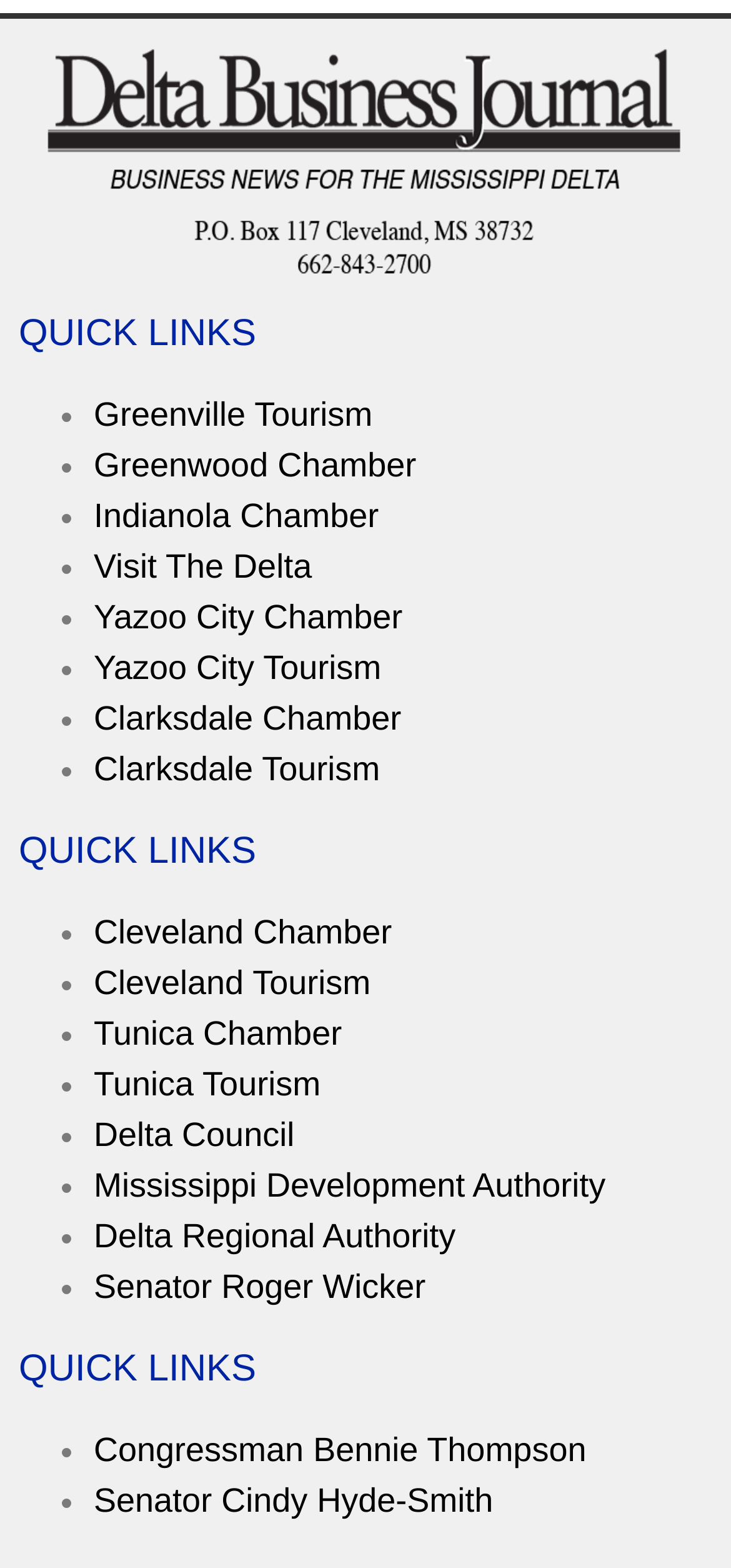Determine the bounding box coordinates of the target area to click to execute the following instruction: "view featured content."

None